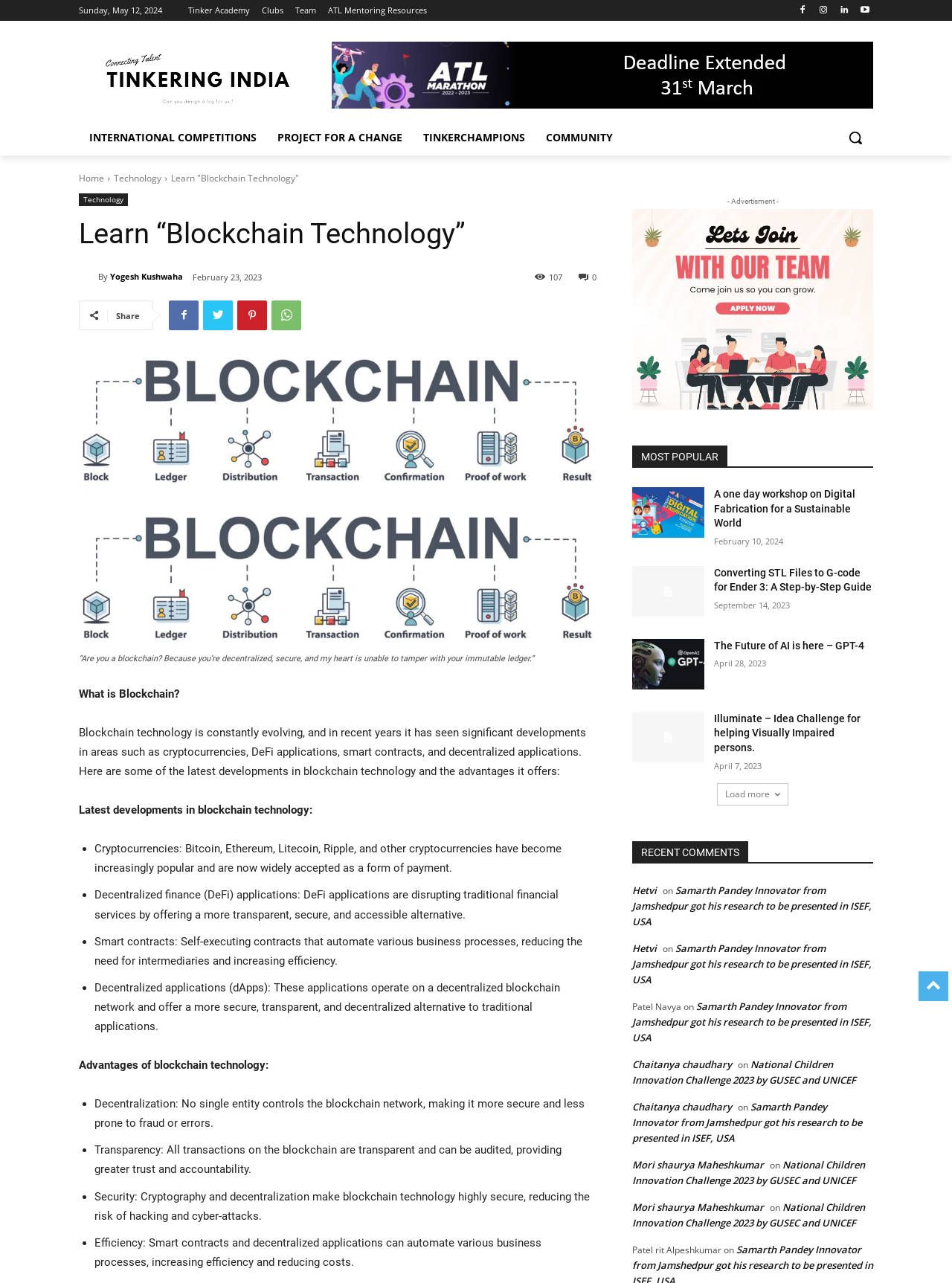What is the author of the article?
Please provide a comprehensive answer based on the visual information in the image.

I found the author's name by looking at the 'By' section, which mentions 'Yogesh Kushwaha' as the author of the article. This information is located below the title 'Learn “Blockchain Technology”'.